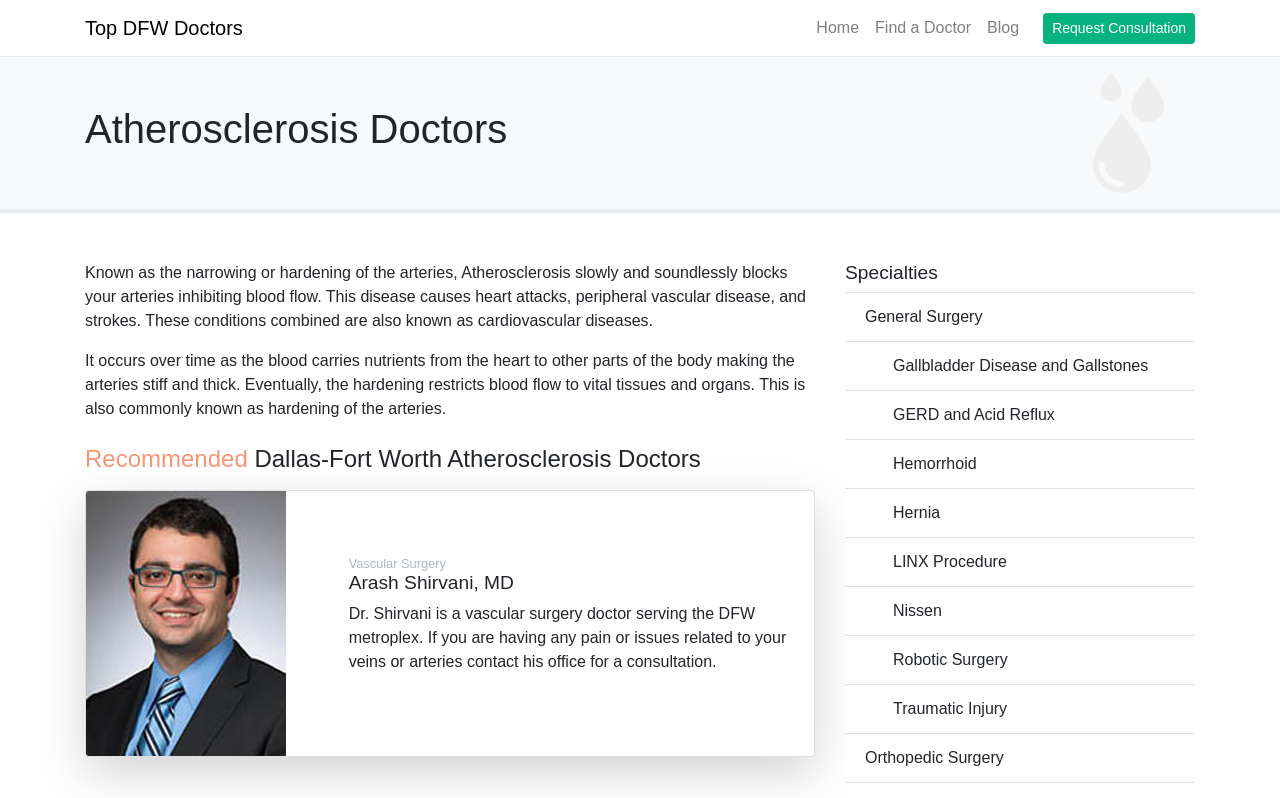Please provide the bounding box coordinates for the element that needs to be clicked to perform the instruction: "Read about 'Atherosclerosis Doctors'". The coordinates must consist of four float numbers between 0 and 1, formatted as [left, top, right, bottom].

[0.066, 0.132, 0.934, 0.192]